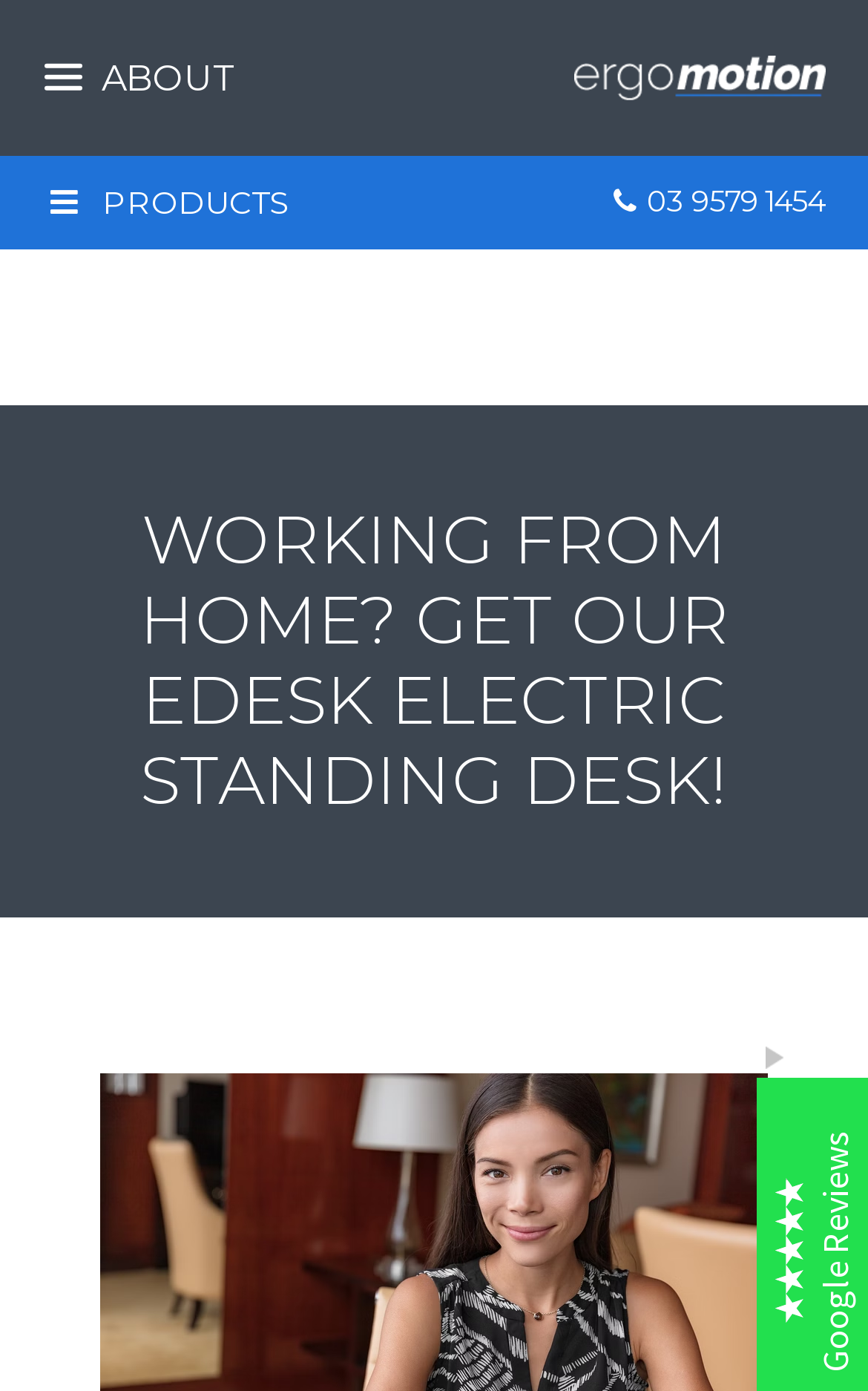What is the name of the company?
Based on the image, provide a one-word or brief-phrase response.

Ergomotion